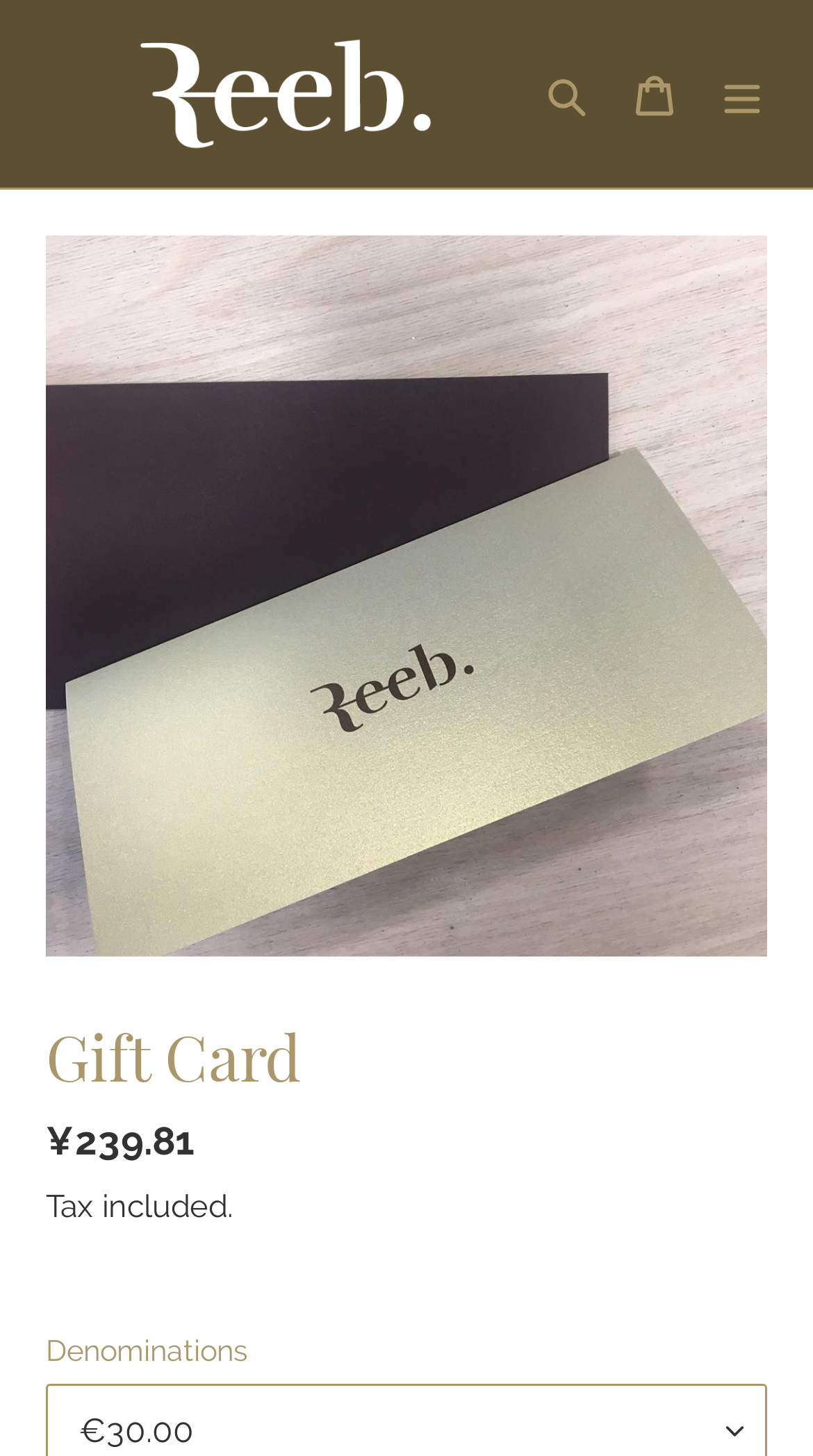What options are available for the gift card?
Give a one-word or short-phrase answer derived from the screenshot.

Denominations